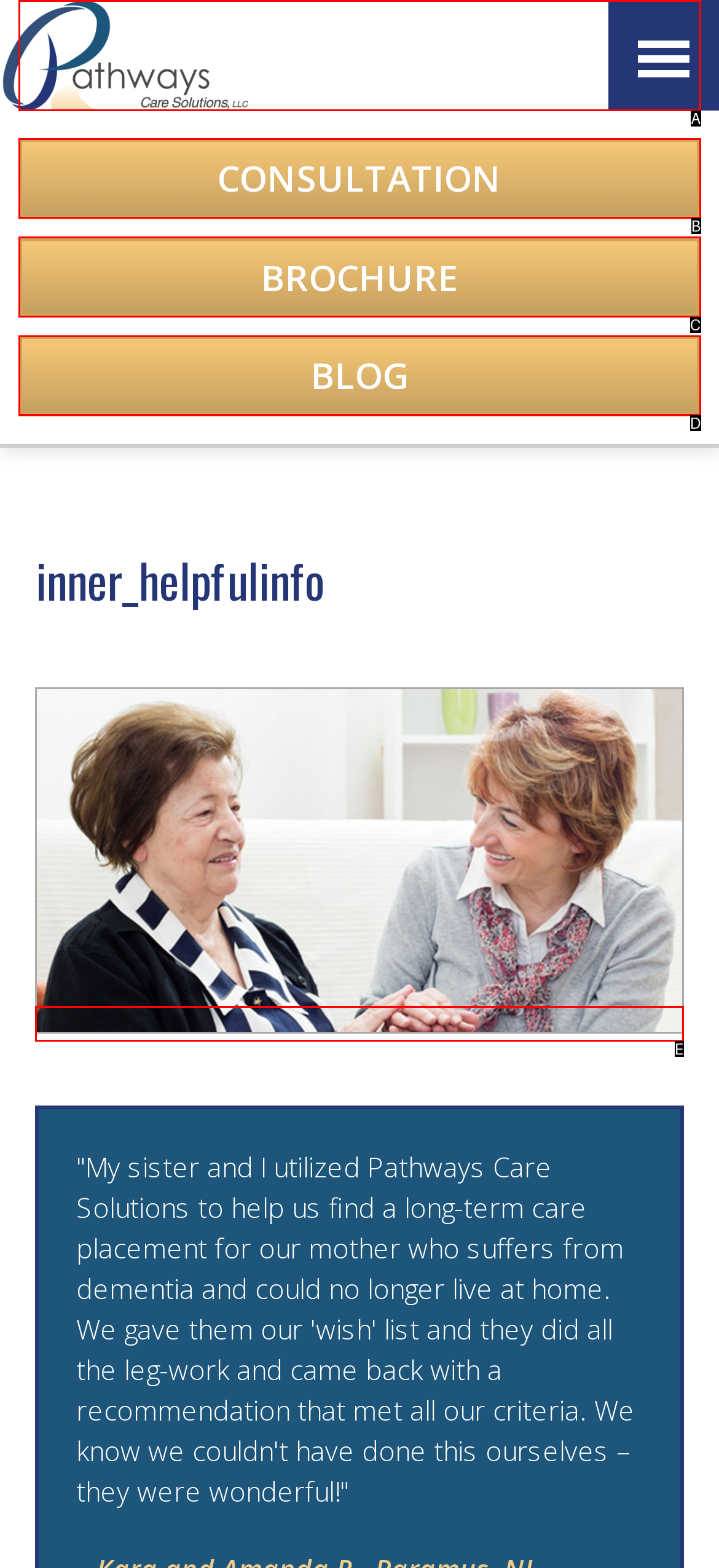Select the option that fits this description: alt="PATHWAYS Care Solutions, LLC [logo]"
Answer with the corresponding letter directly.

A